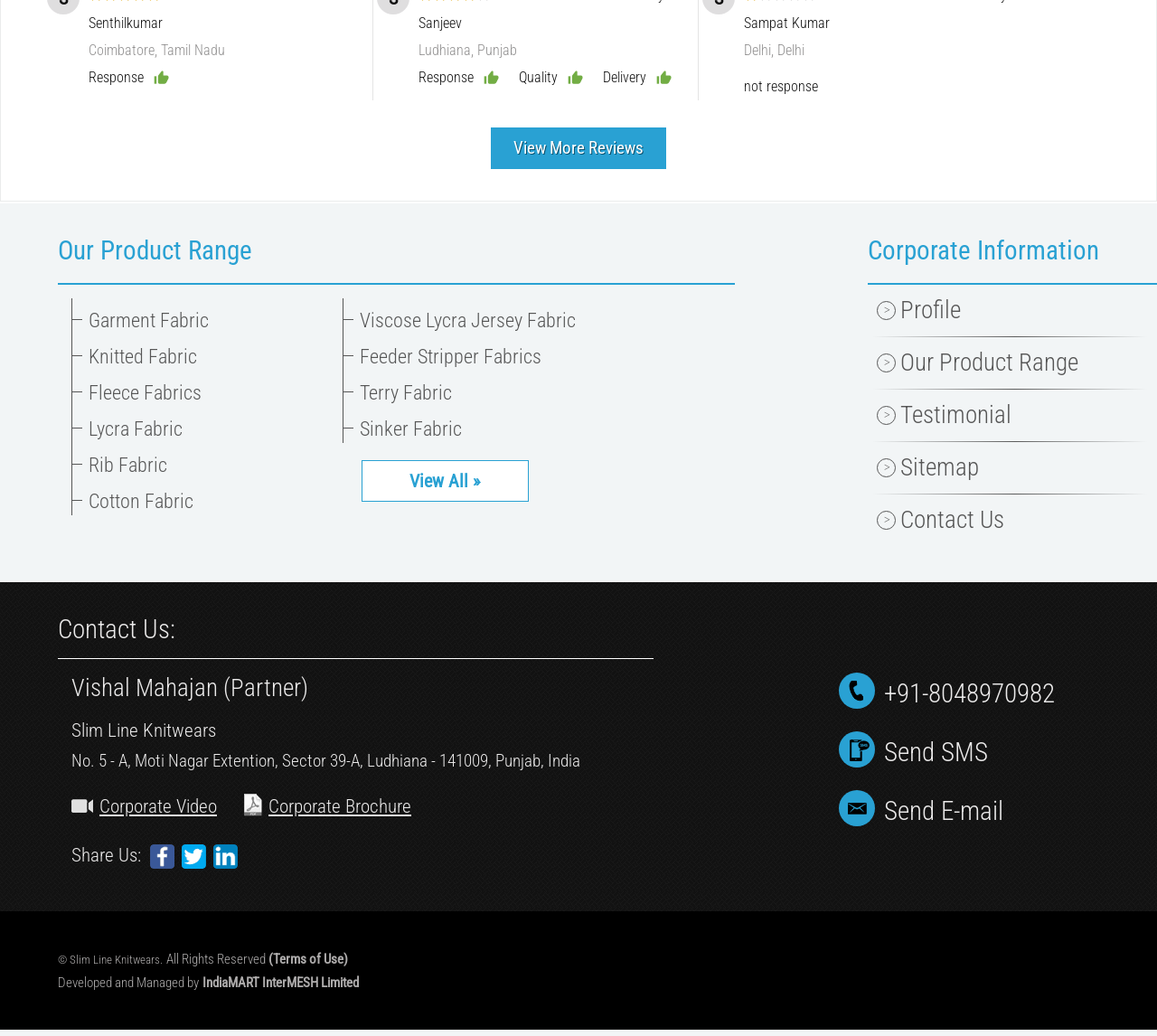Kindly determine the bounding box coordinates for the clickable area to achieve the given instruction: "View corporate video".

[0.062, 0.768, 0.188, 0.789]